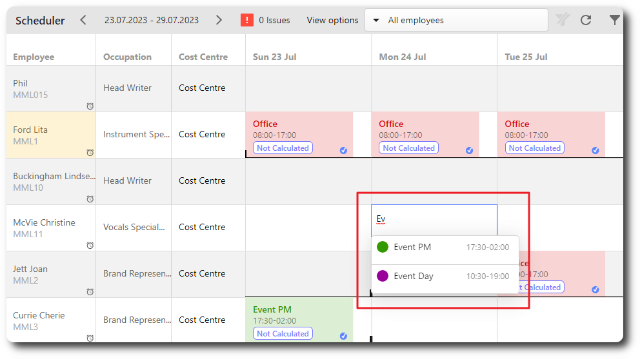Describe all the elements and aspects of the image comprehensively.

The image depicts a segment of the Scheduler interface from a scheduling application, showcasing a weekly view of employee assignments for the dates from July 23 to July 29, 2023. The grid is organized by days of the week along the top, with employee names listed vertically on the left side. Each cell in the schedule indicates the respective shift for each employee.

Highlighted within a red outline are specific entries that denote scheduled events. The entries use color codes: green represents "Event PM" scheduled from 17:30 to 02:00, while purple signifies an "Event Day" occurring from 10:30 to 19:00. The right side of the highlighted section provides a tooltip explaining the meaning of these colors, enhancing clarity for users accessing the Scheduler. 

Additionally, no issues are currently reported, as marked by the "0 Issues" notification in the top right corner. The interface also includes options to view different sets of employees and reset view options, adding flexibility to the scheduling process.